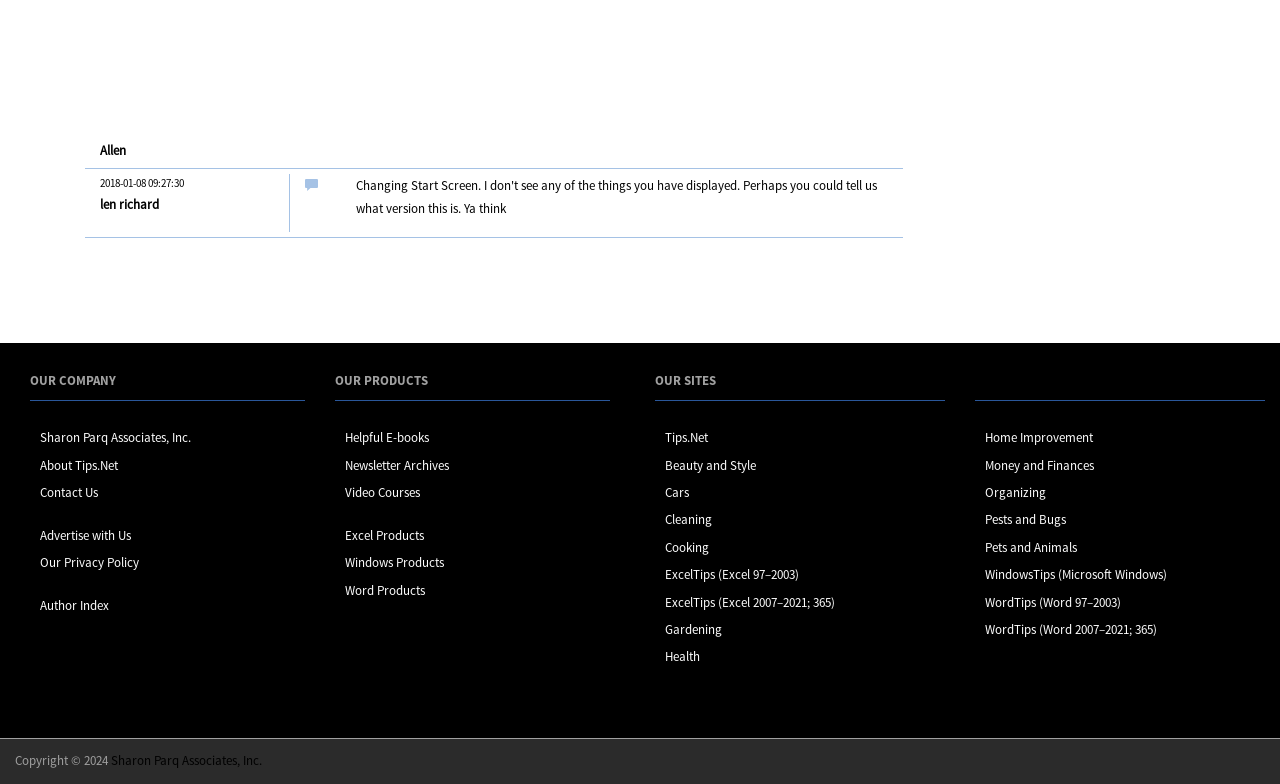Respond with a single word or phrase for the following question: 
How many links are under the 'OUR SITES' category?

12